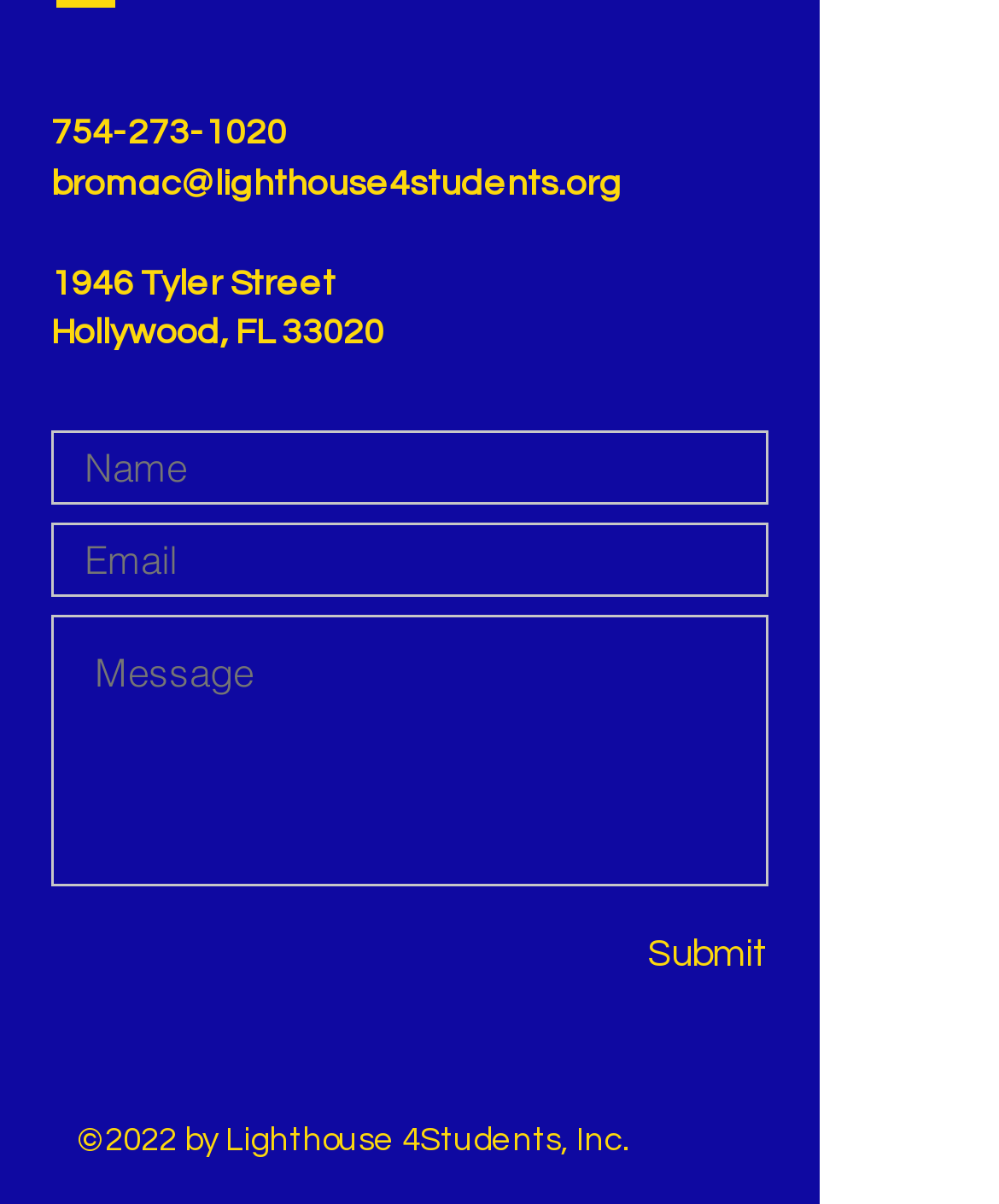Please provide a brief answer to the question using only one word or phrase: 
How many text boxes are there on the webpage?

3